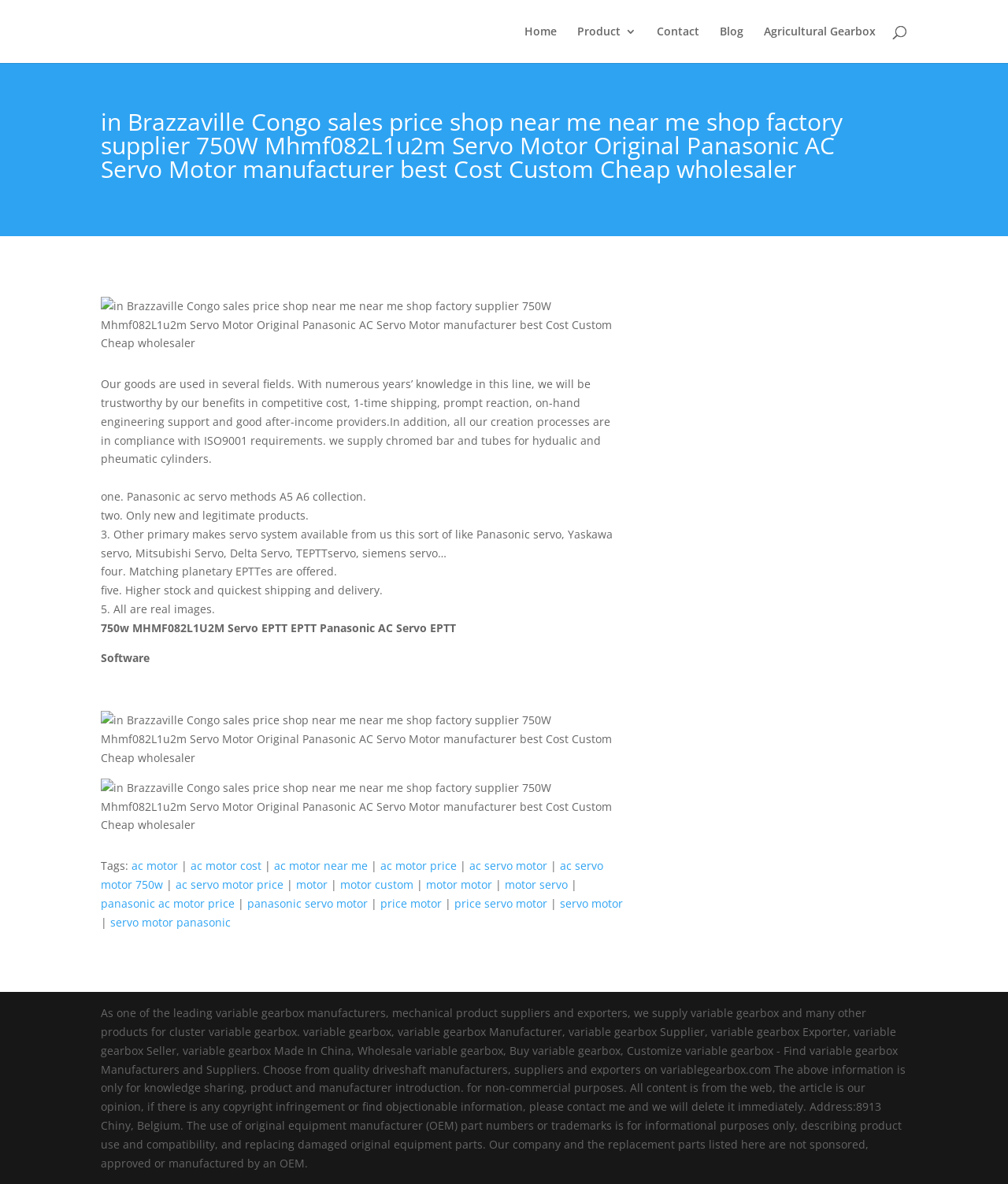Identify the bounding box coordinates for the element you need to click to achieve the following task: "View Agricultural Gearbox". Provide the bounding box coordinates as four float numbers between 0 and 1, in the form [left, top, right, bottom].

[0.758, 0.022, 0.869, 0.053]